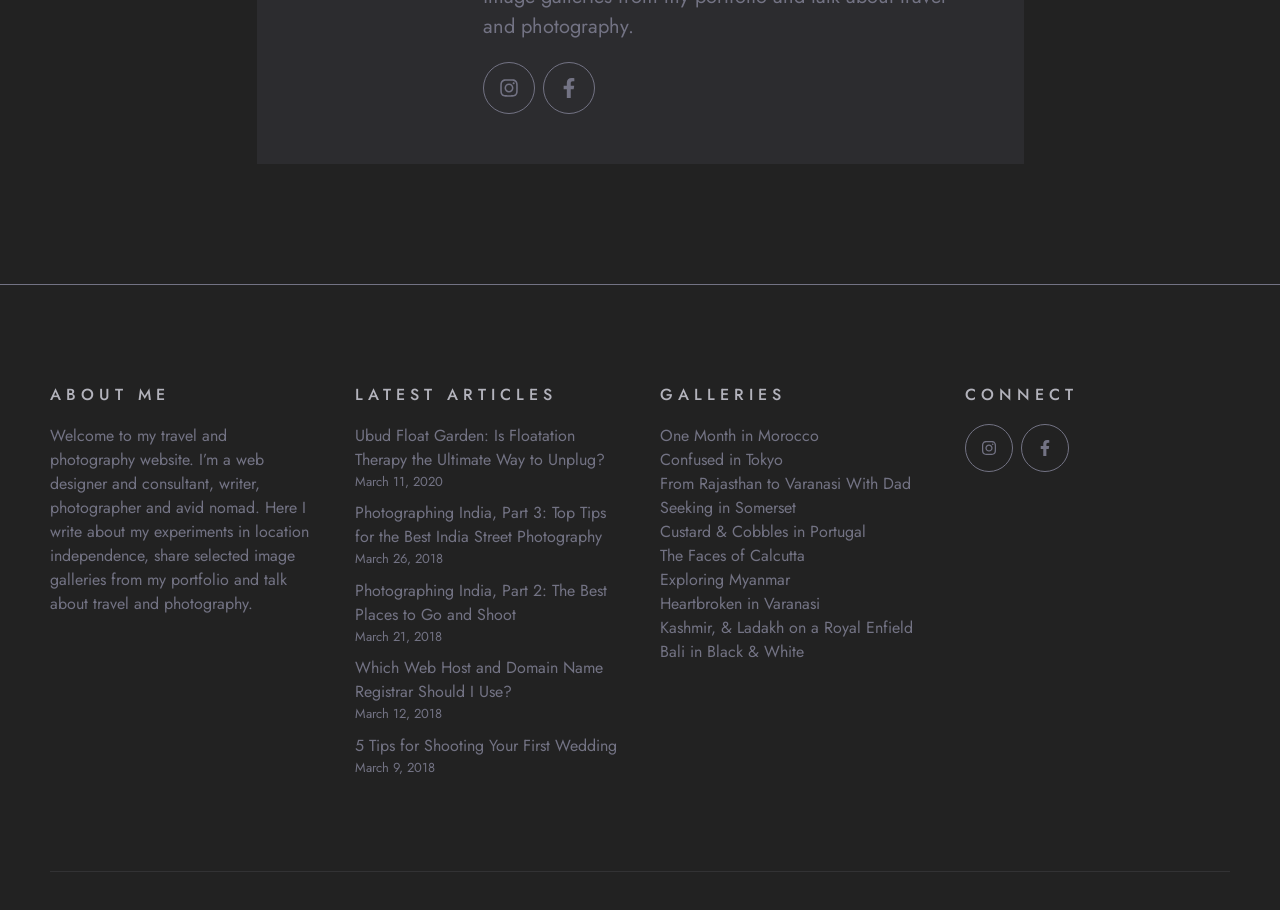How many article links are there under 'LATEST ARTICLES'?
Please use the visual content to give a single word or phrase answer.

5